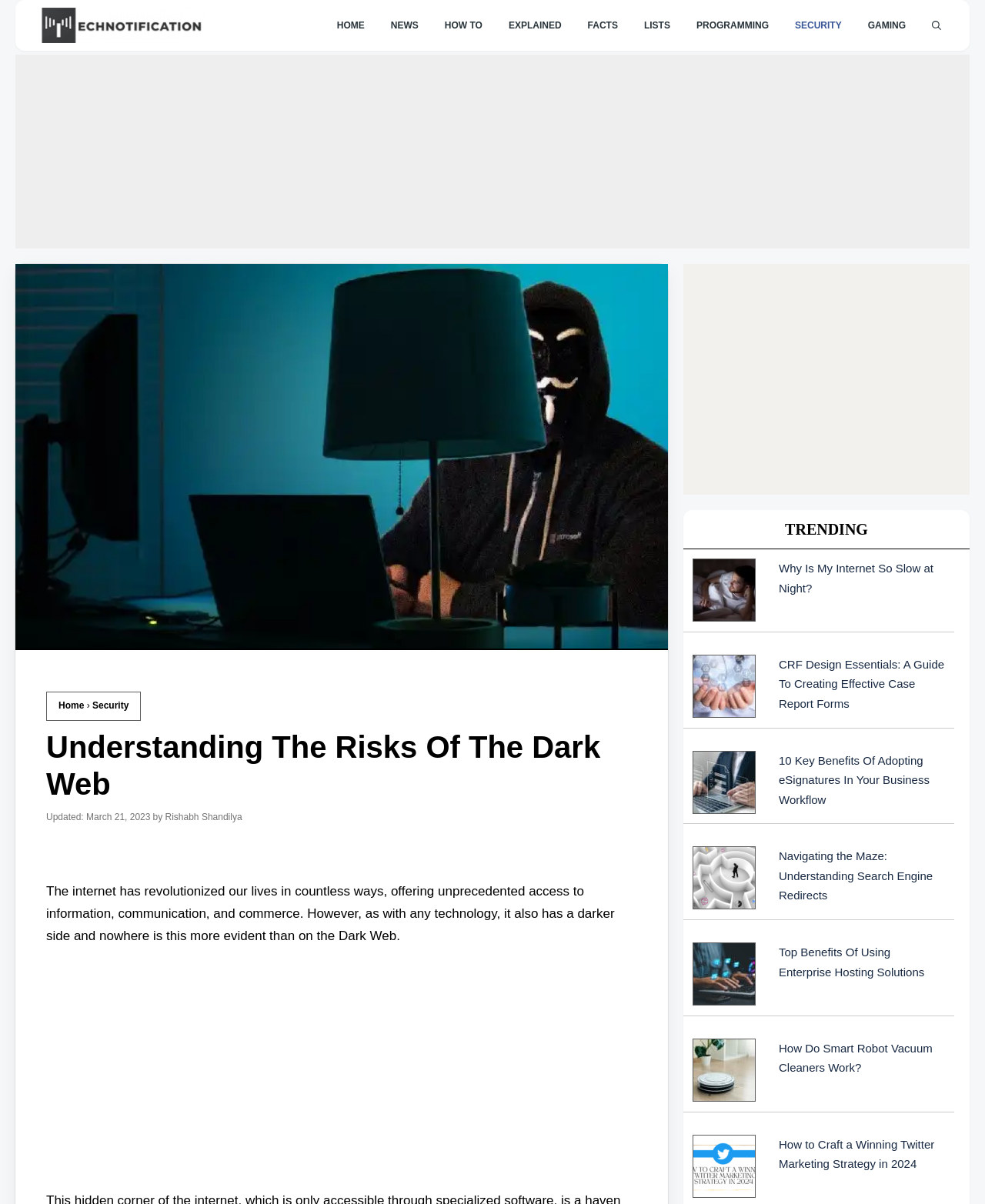Please locate the clickable area by providing the bounding box coordinates to follow this instruction: "Search for something using the search bar".

[0.933, 0.0, 0.969, 0.042]